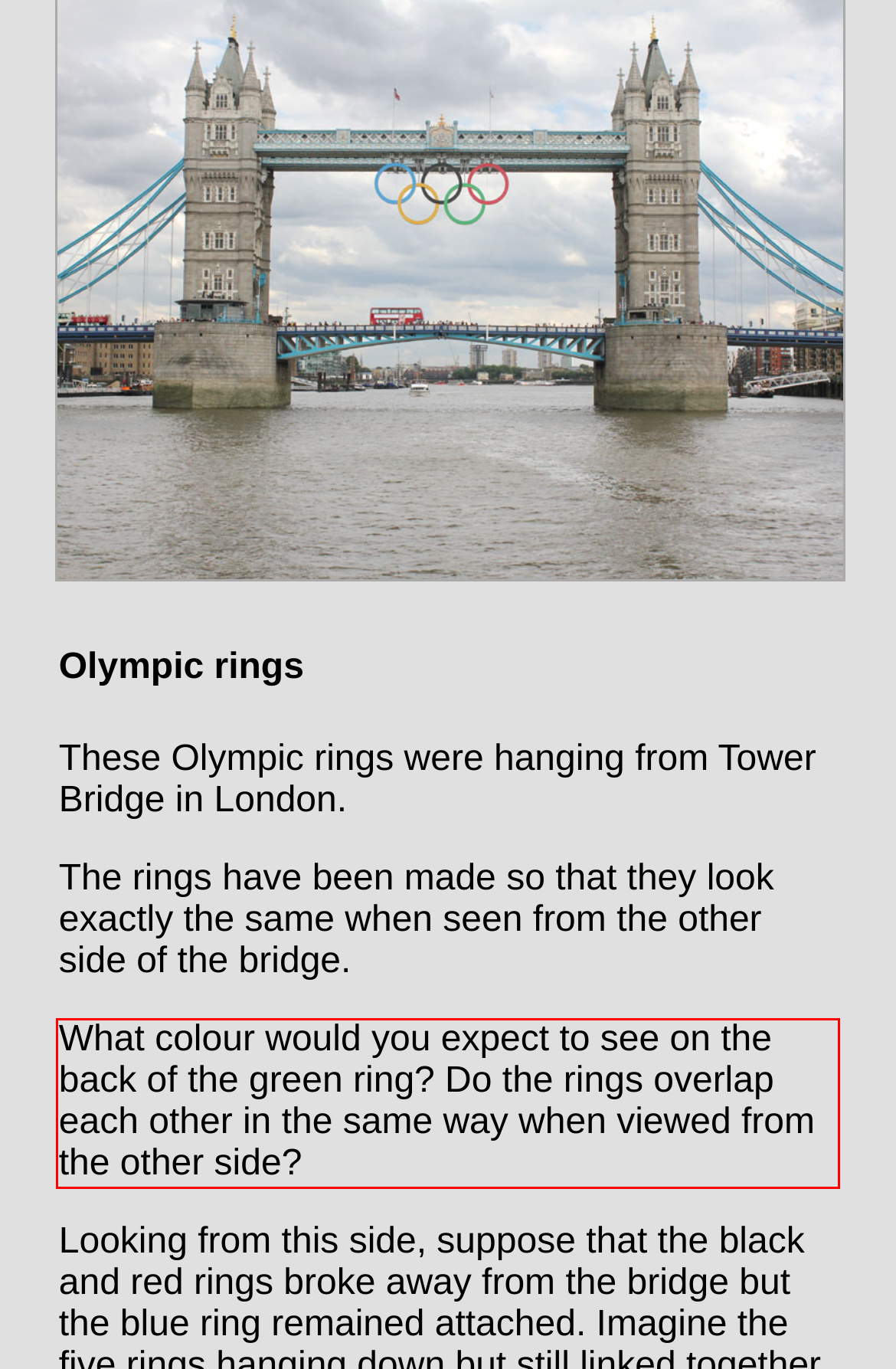Please identify and extract the text content from the UI element encased in a red bounding box on the provided webpage screenshot.

What colour would you expect to see on the back of the green ring? Do the rings overlap each other in the same way when viewed from the other side?